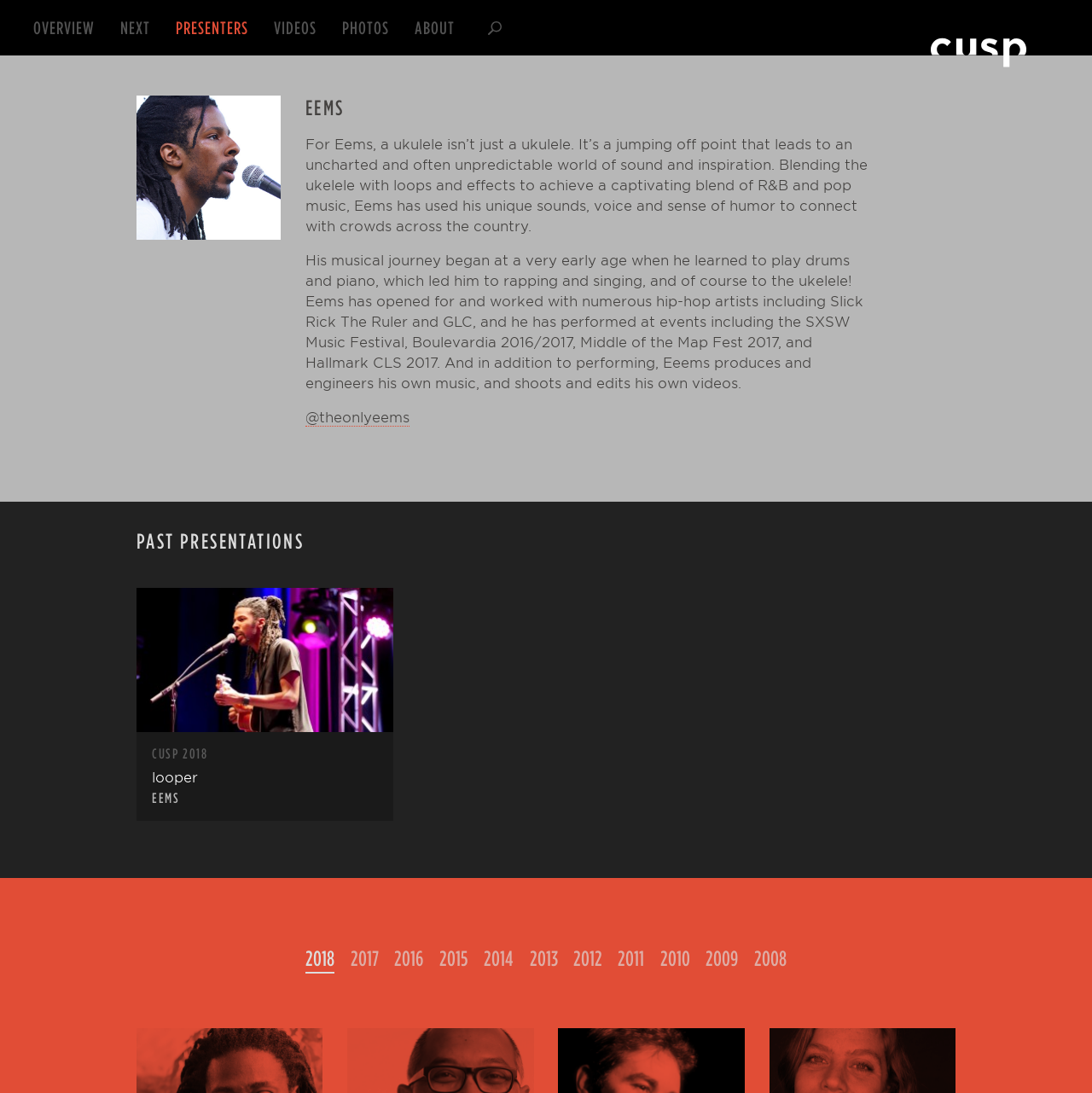What is Eems' occupation?
Look at the screenshot and respond with one word or a short phrase.

Musician